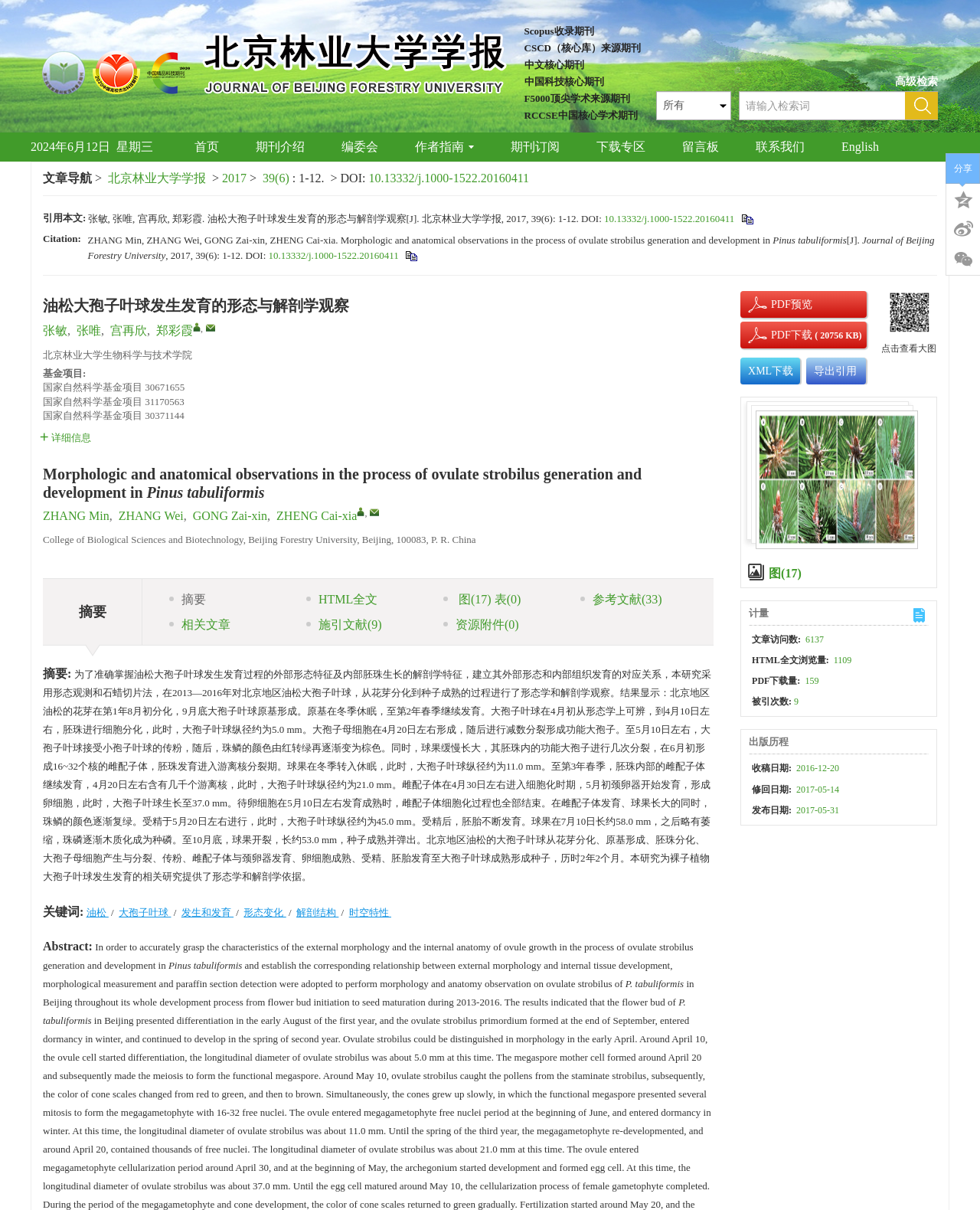Please locate the bounding box coordinates of the element that should be clicked to achieve the given instruction: "View journal information".

[0.242, 0.109, 0.33, 0.134]